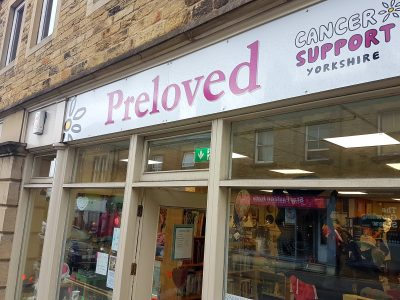With reference to the screenshot, provide a detailed response to the question below:
What is the purpose of the Cancer Support Yorkshire Preloved Shop?

The question inquires about the purpose of the Cancer Support Yorkshire Preloved Shop. According to the caption, the shop is part of Cancer Support Yorkshire, which is dedicated to helping local communities affected by cancer. Therefore, the purpose of the shop is to contribute to this goal.